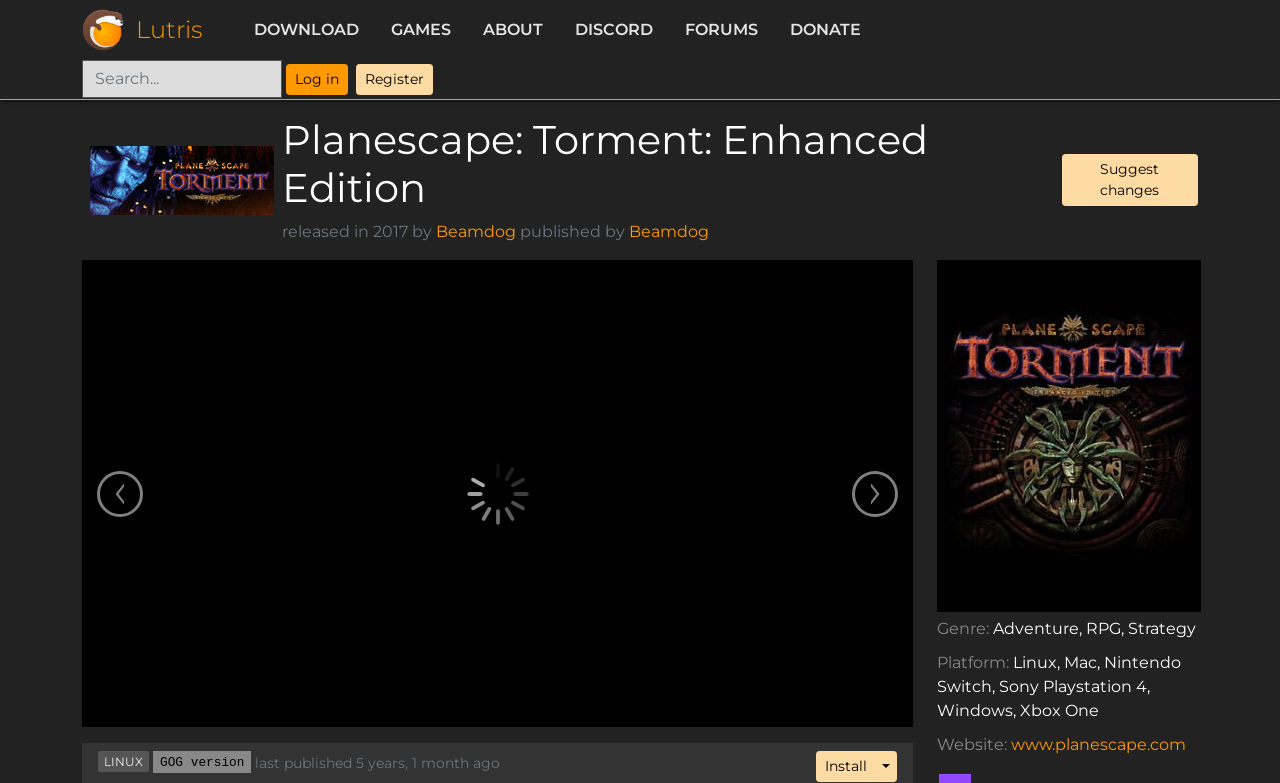Articulate a detailed summary of the webpage's content and design.

The webpage is about the game "Planescape: Torment: Enhanced Edition" on the Lutris gaming platform for Linux. At the top, there is a header section with a logo image of Lutris, followed by a row of links to navigate to different sections of the website, including "DOWNLOAD", "GAMES", "ABOUT", "DISCORD", "FORUMS", and "DONATE". Next to the links, there is a search box.

Below the header, there is a large image that takes up most of the width of the page. Above the image, there is a heading that displays the game title, and below it, there are two lines of text that provide information about the game's release and publisher.

To the right of the image, there are two buttons, "previous slide" and "next slide", which suggest that there are multiple images or slides that can be navigated through. Below these buttons, there is a large image that takes up most of the width of the page.

At the bottom of the page, there are several sections of text that provide more information about the game, including its genre, platform, and website. There is also a link to install the game and a button to toggle a dropdown menu.

On the right side of the page, there is a column of text that displays information about the game, including its Linux version and the date it was last published. Above this column, there is a heading that reads "LINUX".